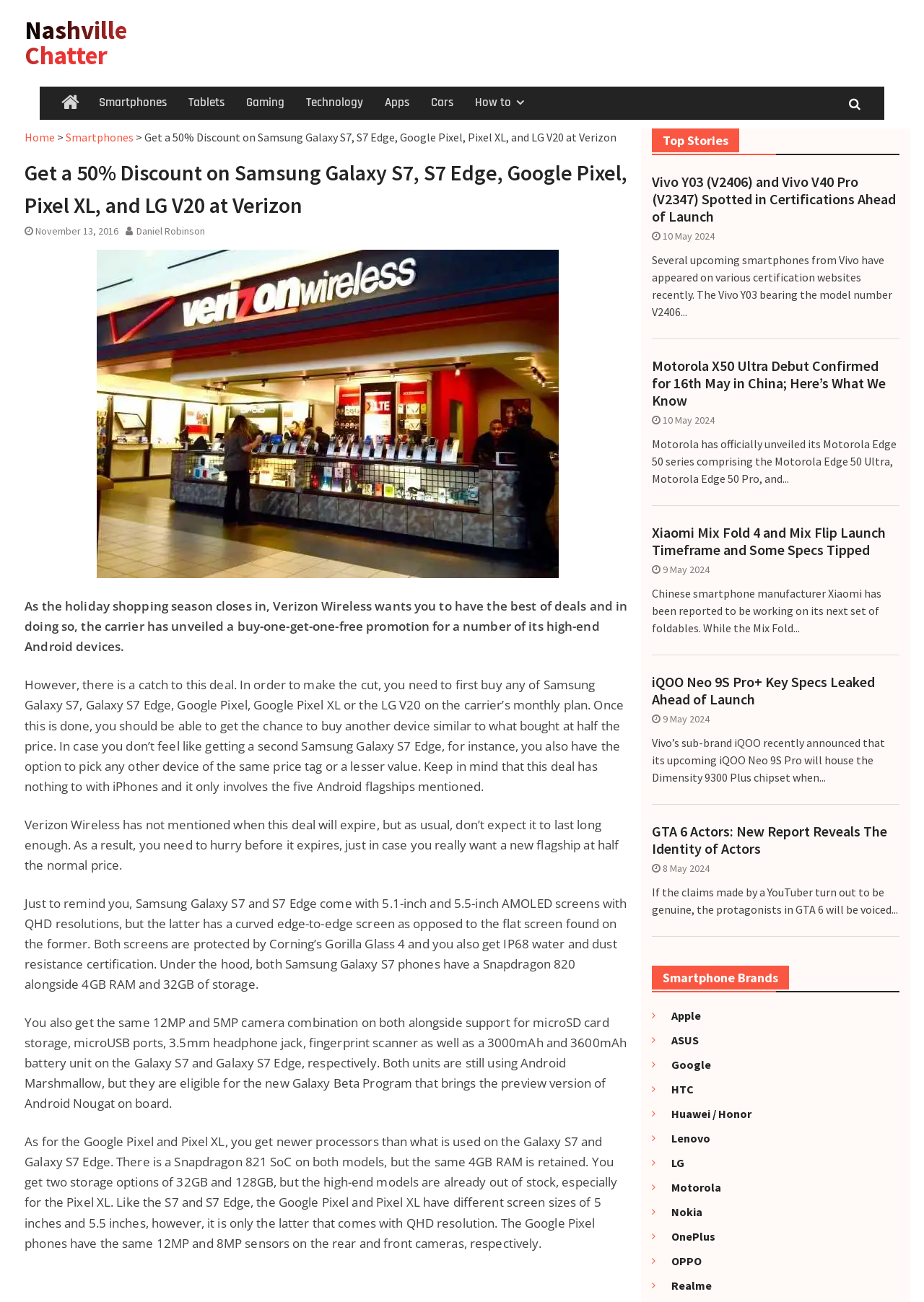Locate the bounding box coordinates of the clickable area needed to fulfill the instruction: "Visit the 'Motorola X50 Ultra Debut Confirmed for 16th May in China; Here’s What We Know' article".

[0.706, 0.275, 0.973, 0.314]